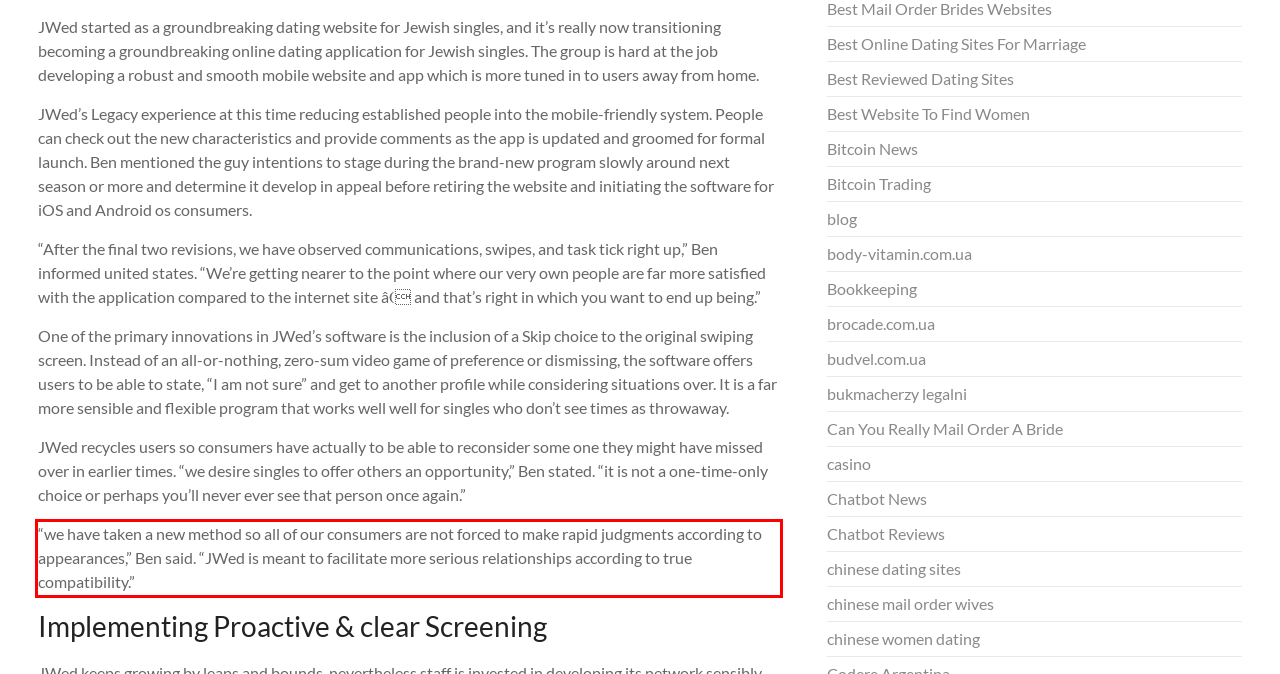Please perform OCR on the UI element surrounded by the red bounding box in the given webpage screenshot and extract its text content.

“we have taken a new method so all of our consumers are not forced to make rapid judgments according to appearances,” Ben said. “JWed is meant to facilitate more serious relationships according to true compatibility.”